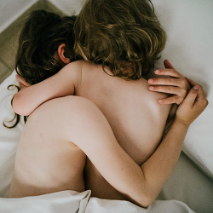Answer the question briefly using a single word or phrase: 
What does the image represent?

Family life